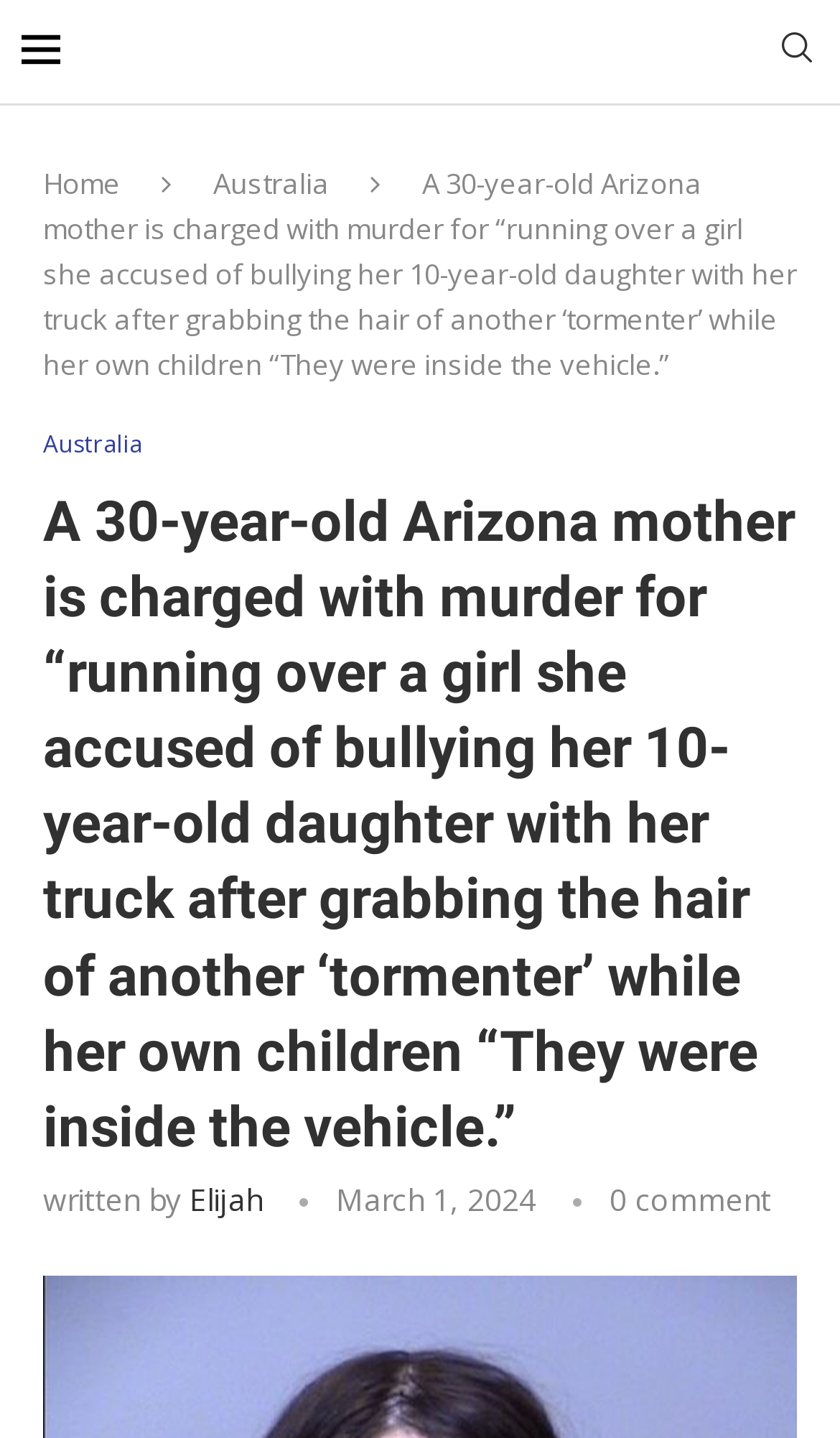Generate a comprehensive description of the webpage.

This webpage appears to be a news article about a 30-year-old Arizona mother, Brandie Gotch, who has been charged with murder and attempted murder. The article's title is prominently displayed at the top of the page, with a smaller image above it. 

To the top left, there are several links, including "Home", "Australia", and "WhatsNew2Day", which suggests that the webpage is part of a larger news website. On the top right, there is a "Search" link.

The main content of the article is a long paragraph that describes the incident, where Brandie Gotch allegedly drove her truck towards a group of children in a park, accusing one of them of bullying her daughter. The article also mentions that her own children were inside the vehicle at the time.

Below the main paragraph, there is a byline that reads "written by Elijah" and a timestamp indicating that the article was published on March 1, 2024. Next to the timestamp, there is a comment counter showing that there are no comments on the article.

Finally, at the very bottom of the page, there is another link that summarizes the article, reiterating that Brandie Gotch has been charged with attempted murder after driving recklessly towards children in a park.